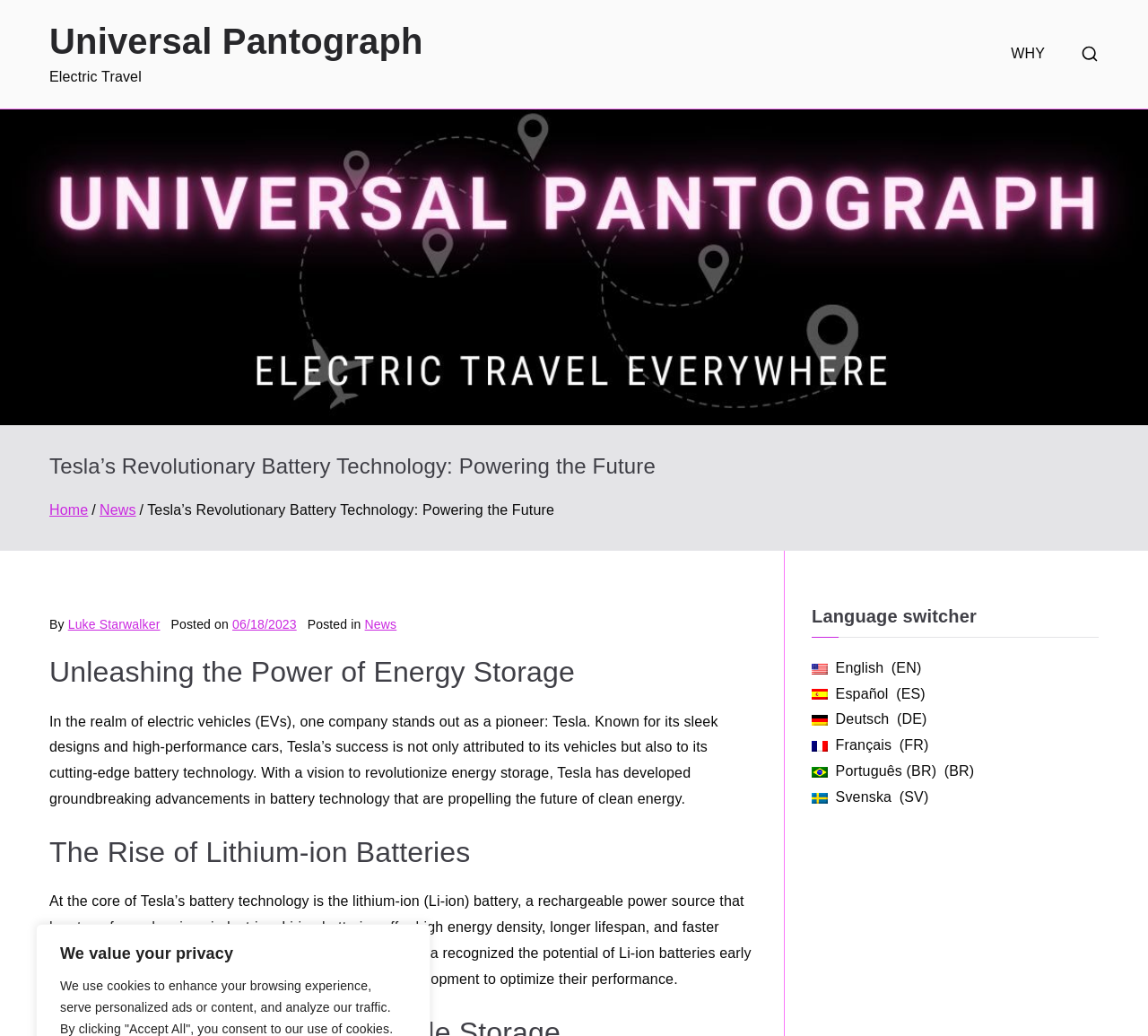Please determine the bounding box coordinates of the clickable area required to carry out the following instruction: "Contact us". The coordinates must be four float numbers between 0 and 1, represented as [left, top, right, bottom].

None